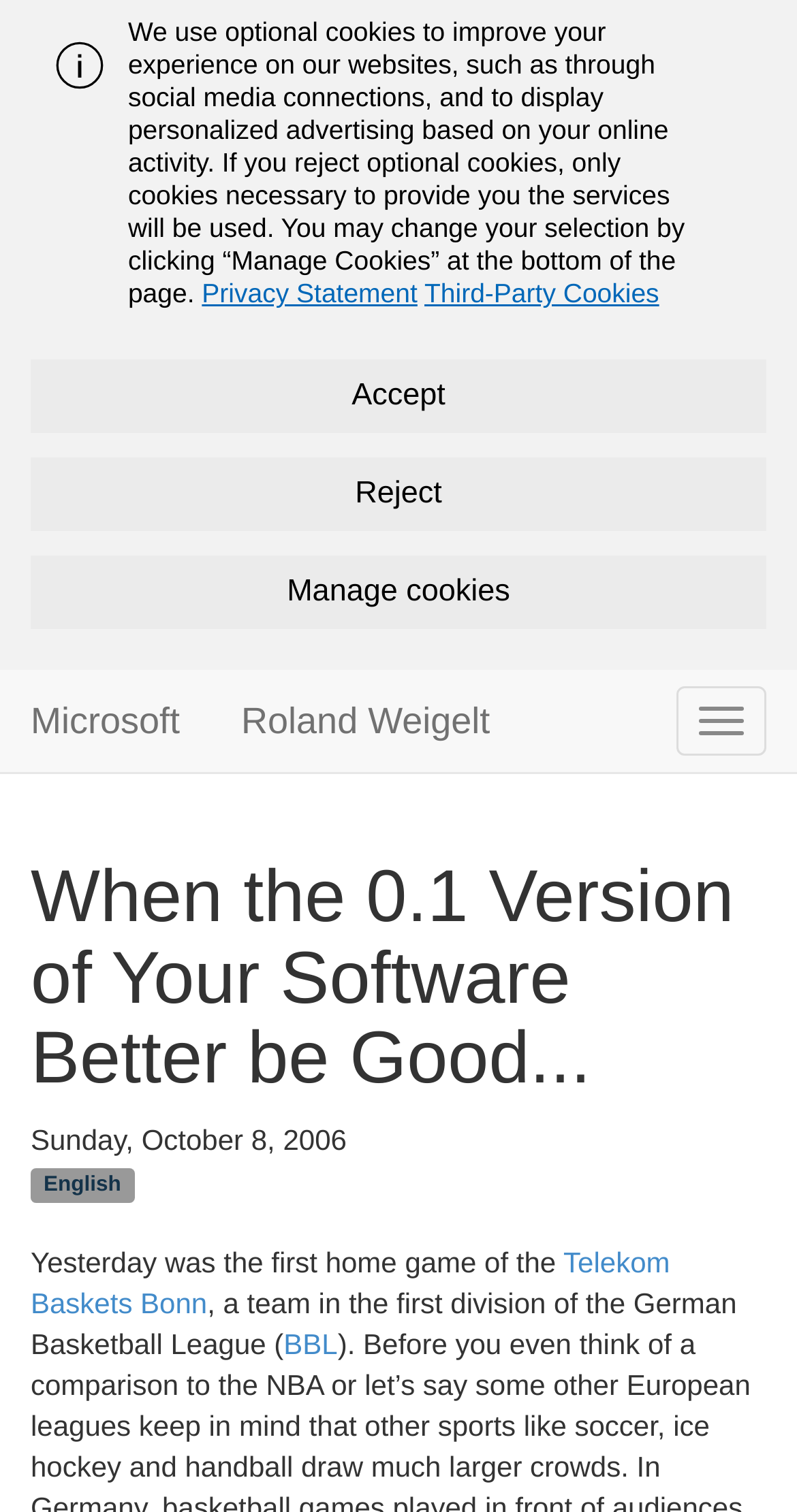Please indicate the bounding box coordinates of the element's region to be clicked to achieve the instruction: "visit the Microsoft website". Provide the coordinates as four float numbers between 0 and 1, i.e., [left, top, right, bottom].

[0.0, 0.443, 0.264, 0.484]